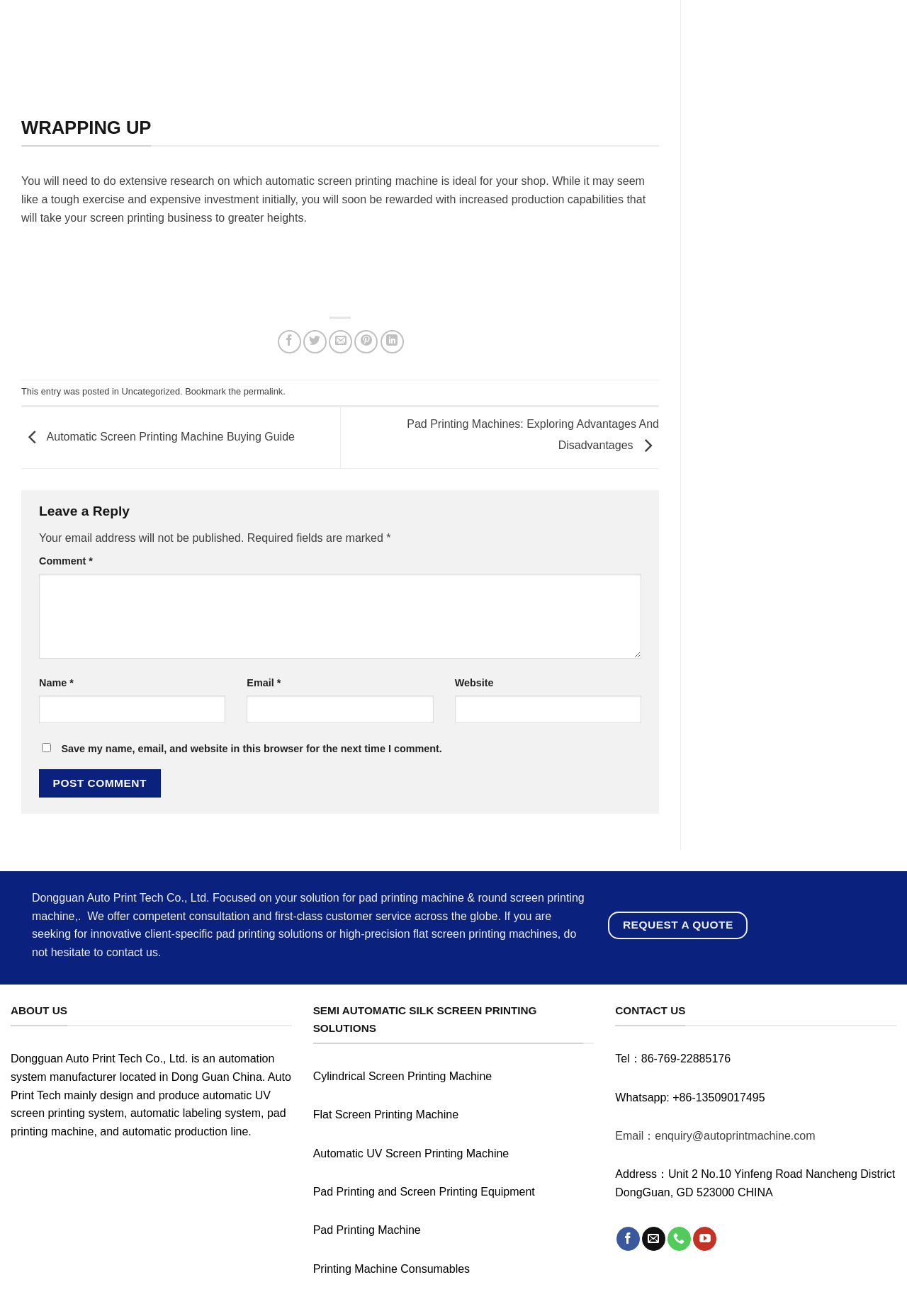How many social media platforms can you follow the company on?
Please describe in detail the information shown in the image to answer the question.

The webpage provides links to follow the company on Facebook, Twitter, LinkedIn, Pinterest, and YouTube, which are five social media platforms.